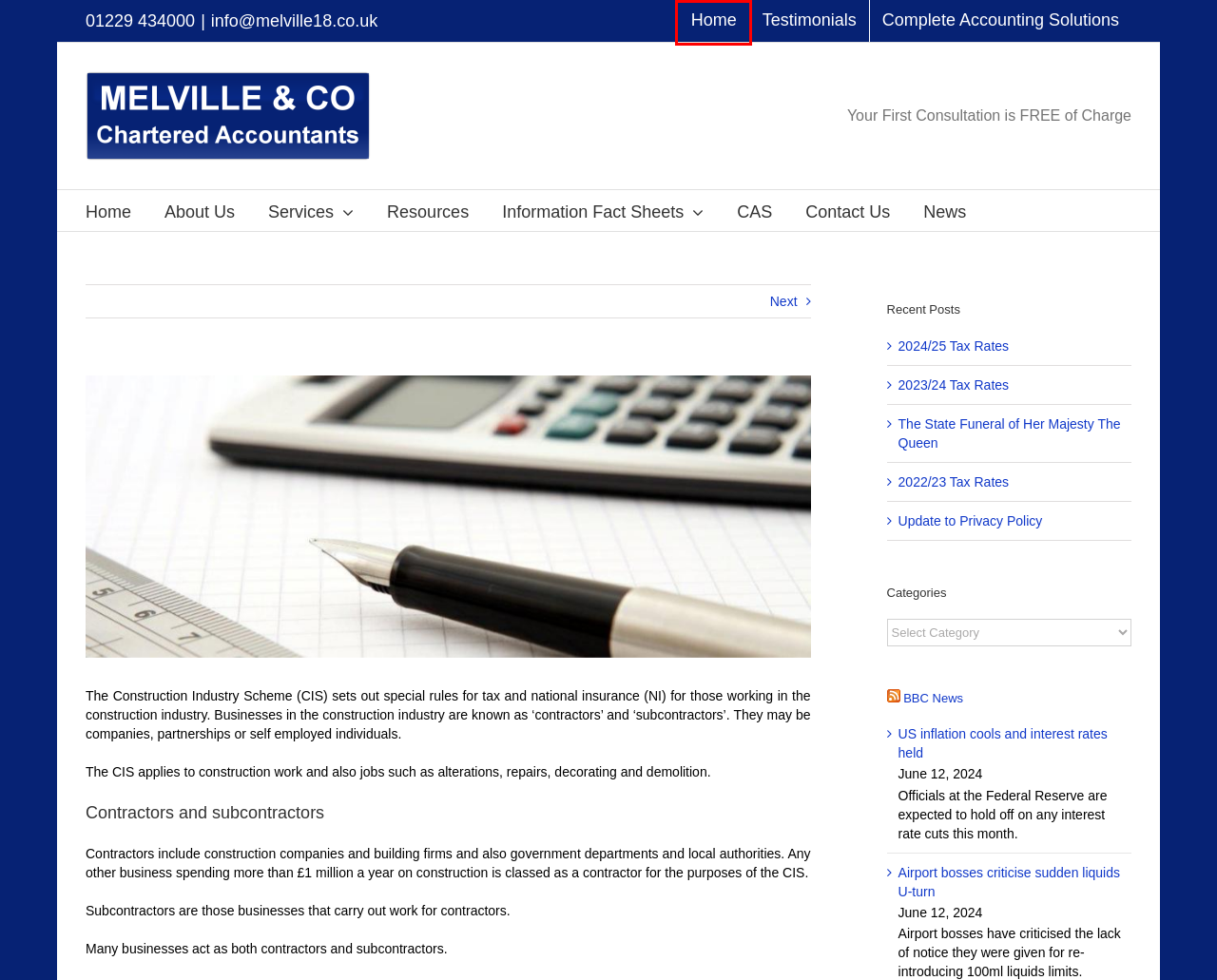You have a screenshot of a webpage with a red rectangle bounding box. Identify the best webpage description that corresponds to the new webpage after clicking the element within the red bounding box. Here are the candidates:
A. Contact Melville and Co Chartered Accountants Barrow, Cumbria
B. Melville and Co Chartered Accountants Barrow in Furness, Cumbria
C. Melville and Co provide accountancy, taxation, bookkeeping, and business services
D. 2023/24 Tax Rates - Melville & Co Chartered Accountants
E. The State Funeral of Her Majesty The Queen - Melville & Co Chartered Accountants
F. The latest tax finance news and tax guides from Melville & Co
G. Latest News and Updates from Melville and Co Chartered Accountants
H. Useful Information Fact Sheets from Melville and Co Chartered Accountants

B